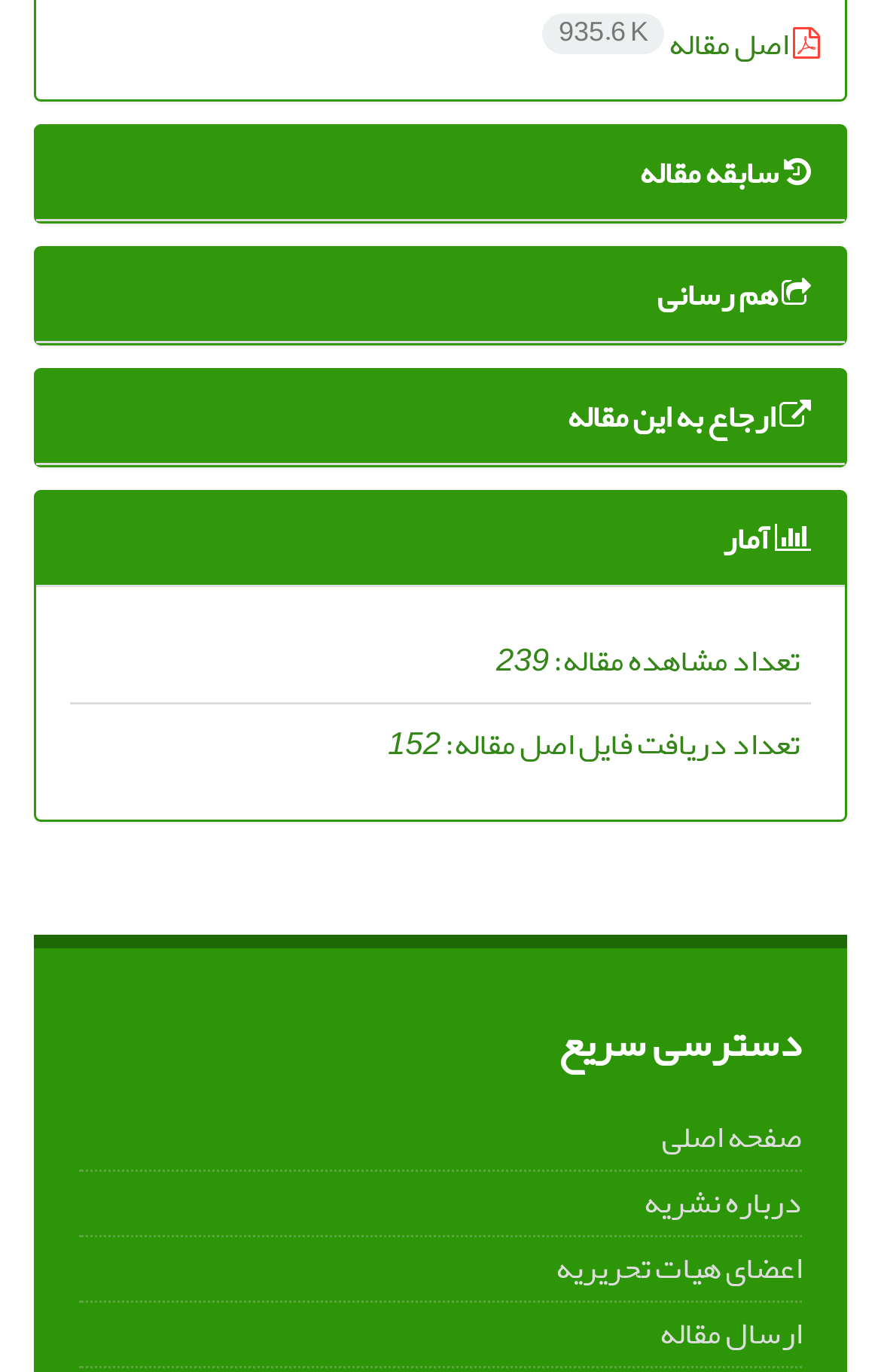Give a short answer to this question using one word or a phrase:
What is the title of the second link under 'دسترسی سریع'?

درباره نشریه